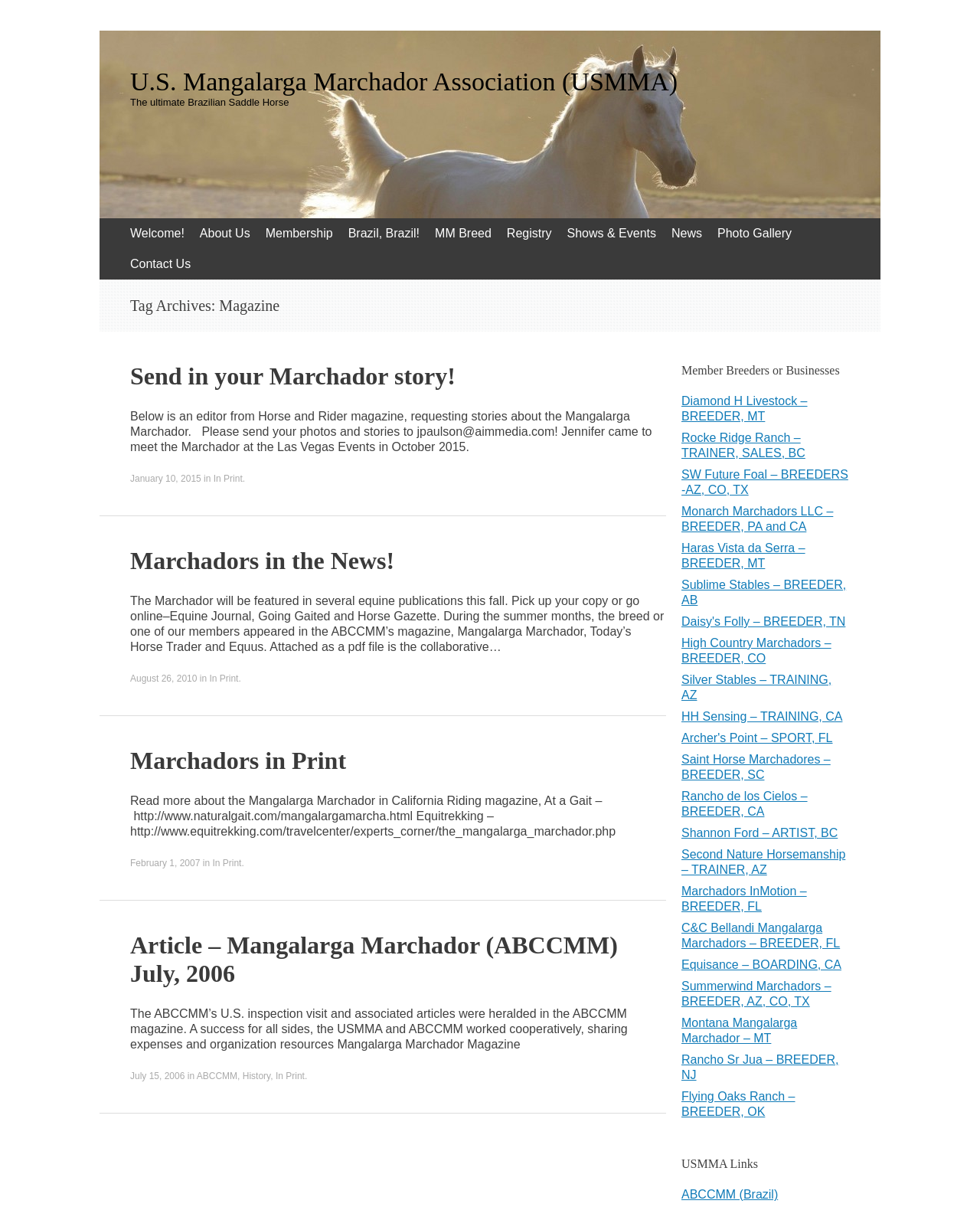What is the name of the association?
Please elaborate on the answer to the question with detailed information.

The name of the association can be found in the heading at the top of the webpage, which reads 'U.S. Mangalarga Marchador Association (USMMA)'.